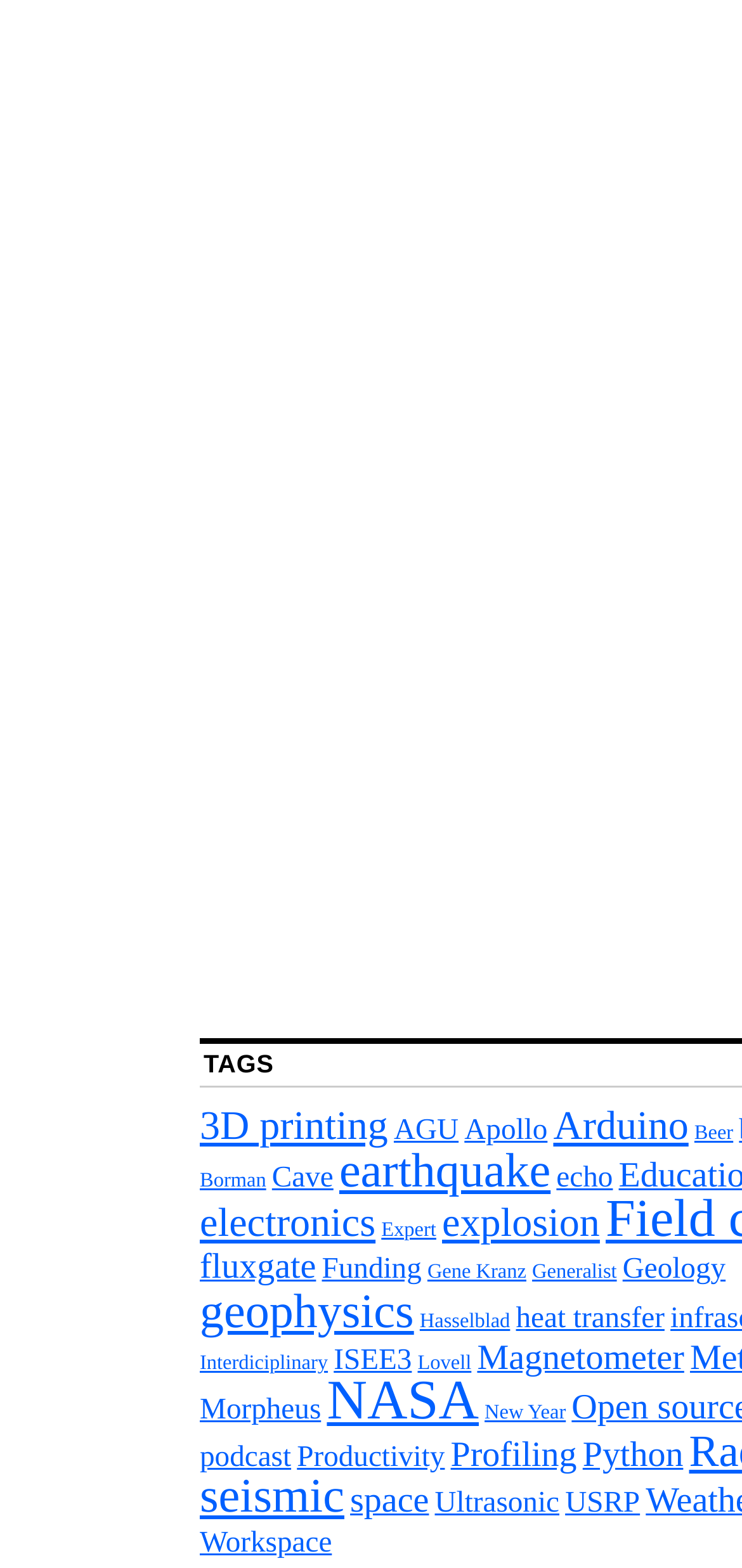Please identify the bounding box coordinates of the clickable area that will fulfill the following instruction: "view NEWS & EVENTS". The coordinates should be in the format of four float numbers between 0 and 1, i.e., [left, top, right, bottom].

None